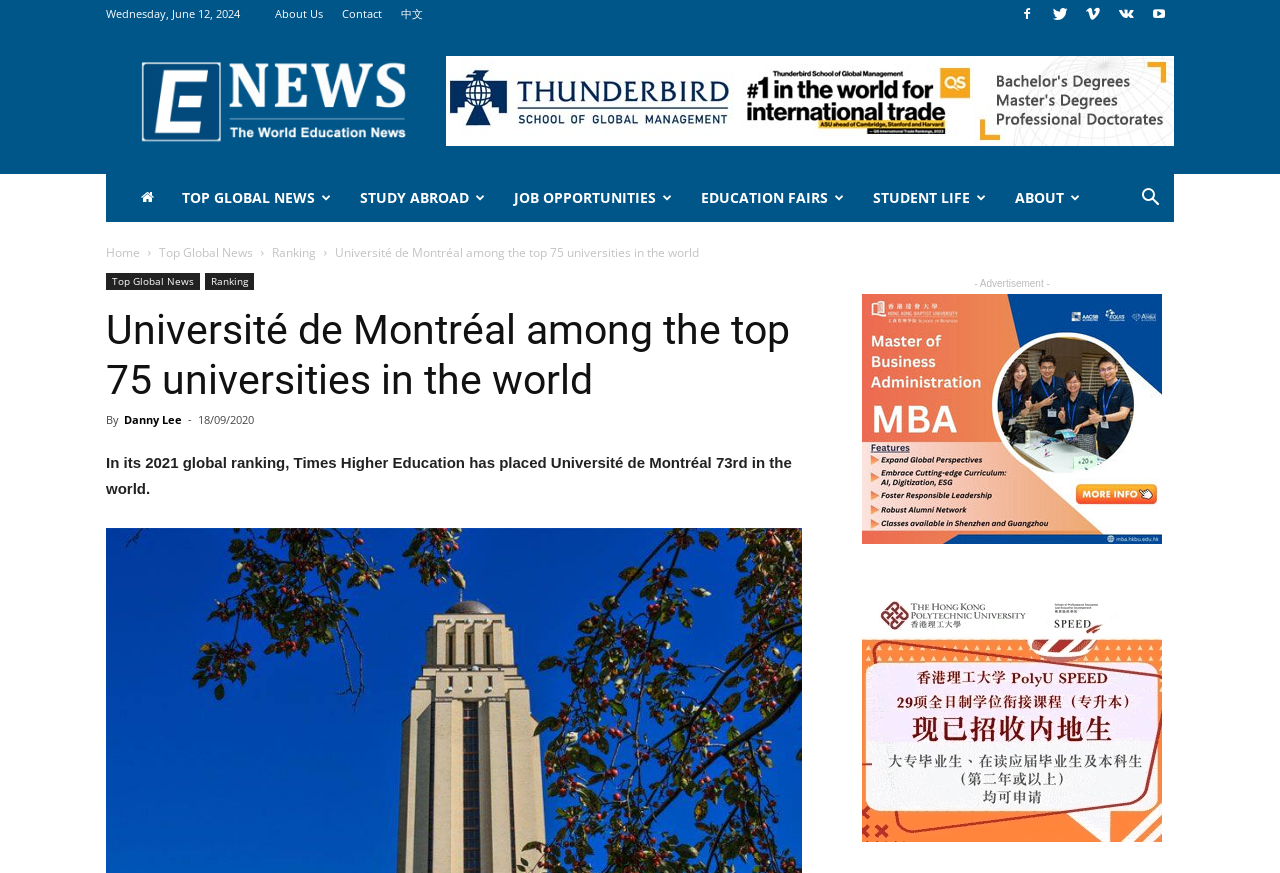How many links are there in the top navigation bar?
Answer with a single word or phrase, using the screenshot for reference.

5